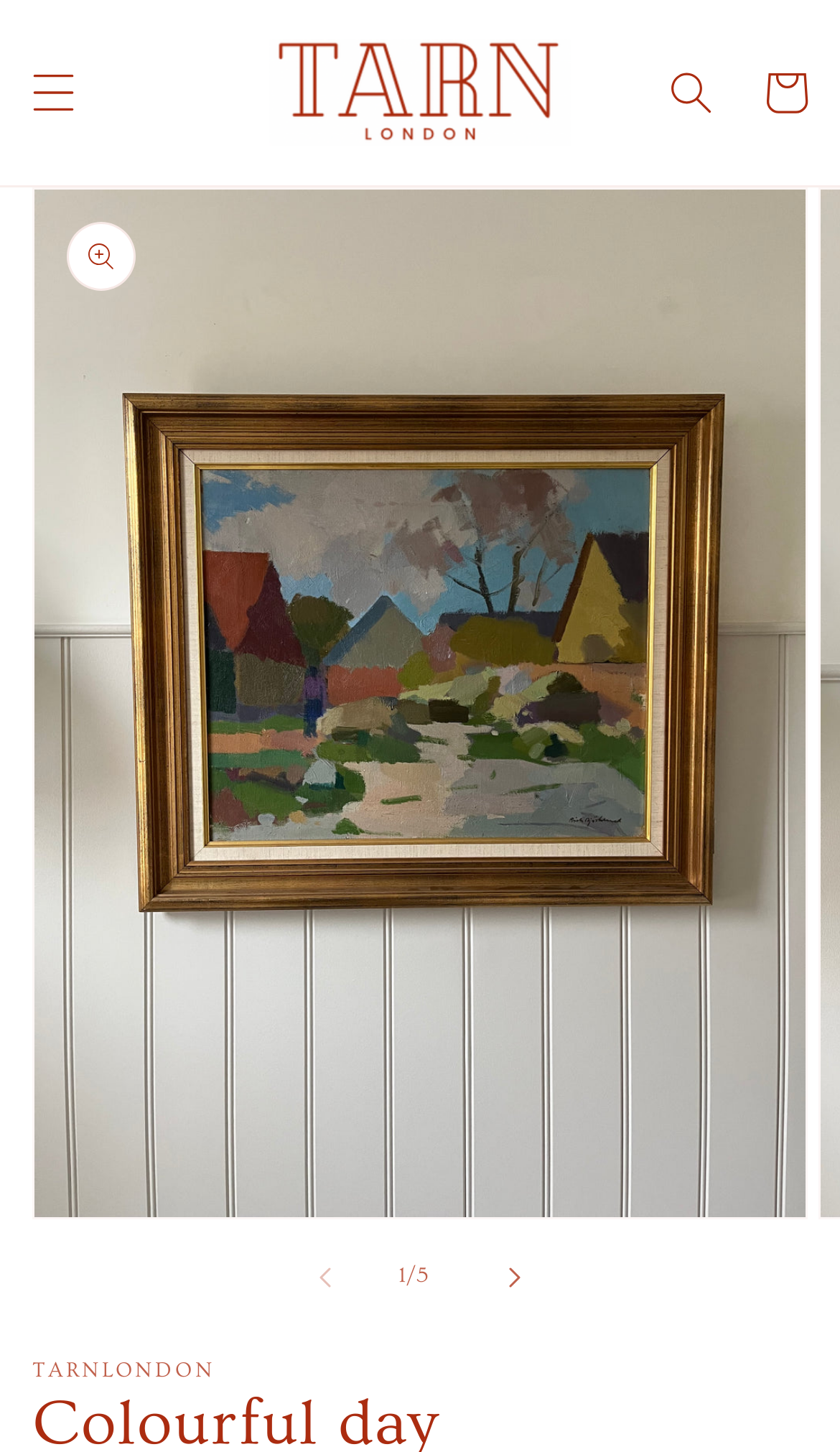Find the bounding box of the element with the following description: "parent_node: Cart". The coordinates must be four float numbers between 0 and 1, formatted as [left, top, right, bottom].

[0.301, 0.015, 0.699, 0.112]